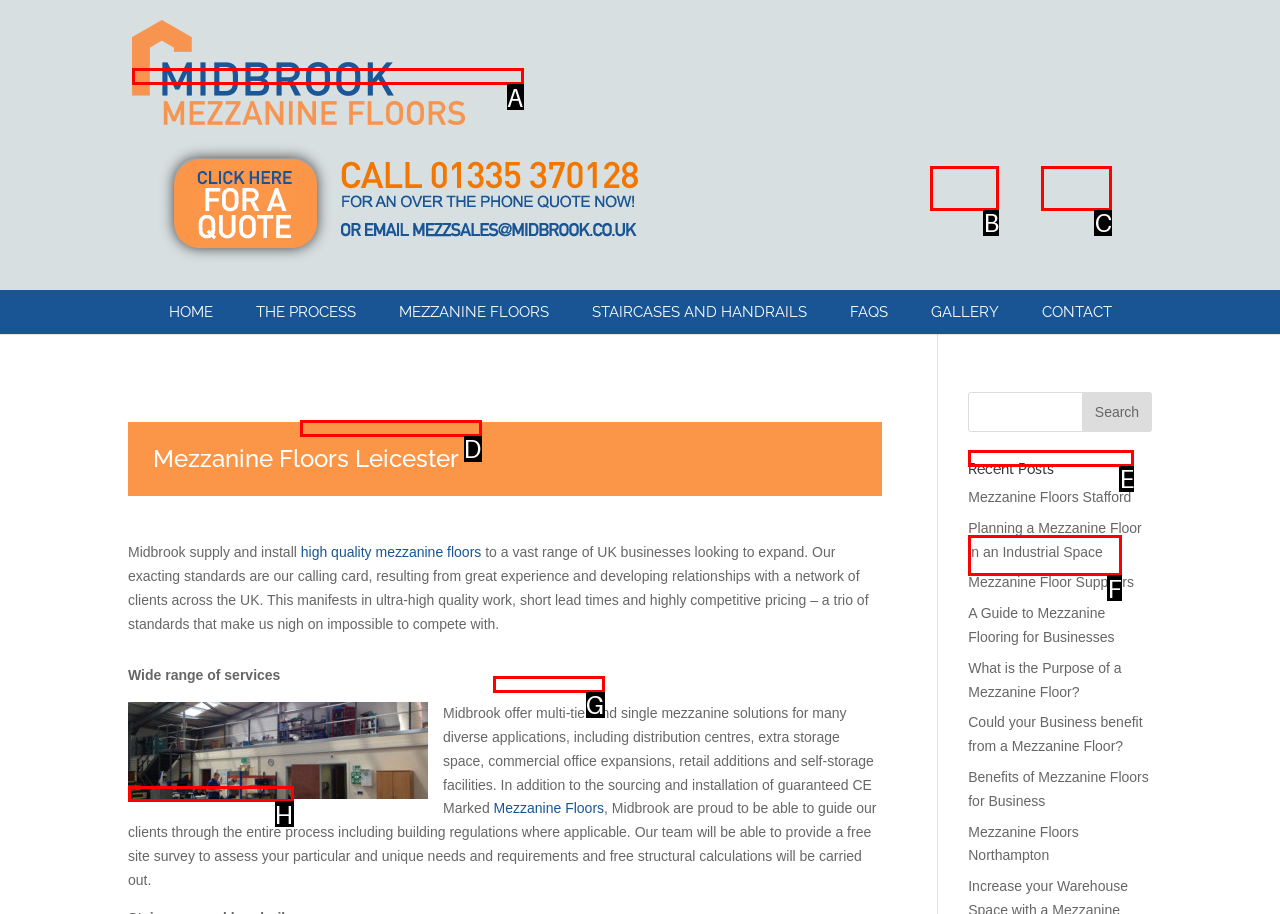Which option should be clicked to complete this task: Read about 'Staircases and handrails'
Reply with the letter of the correct choice from the given choices.

H